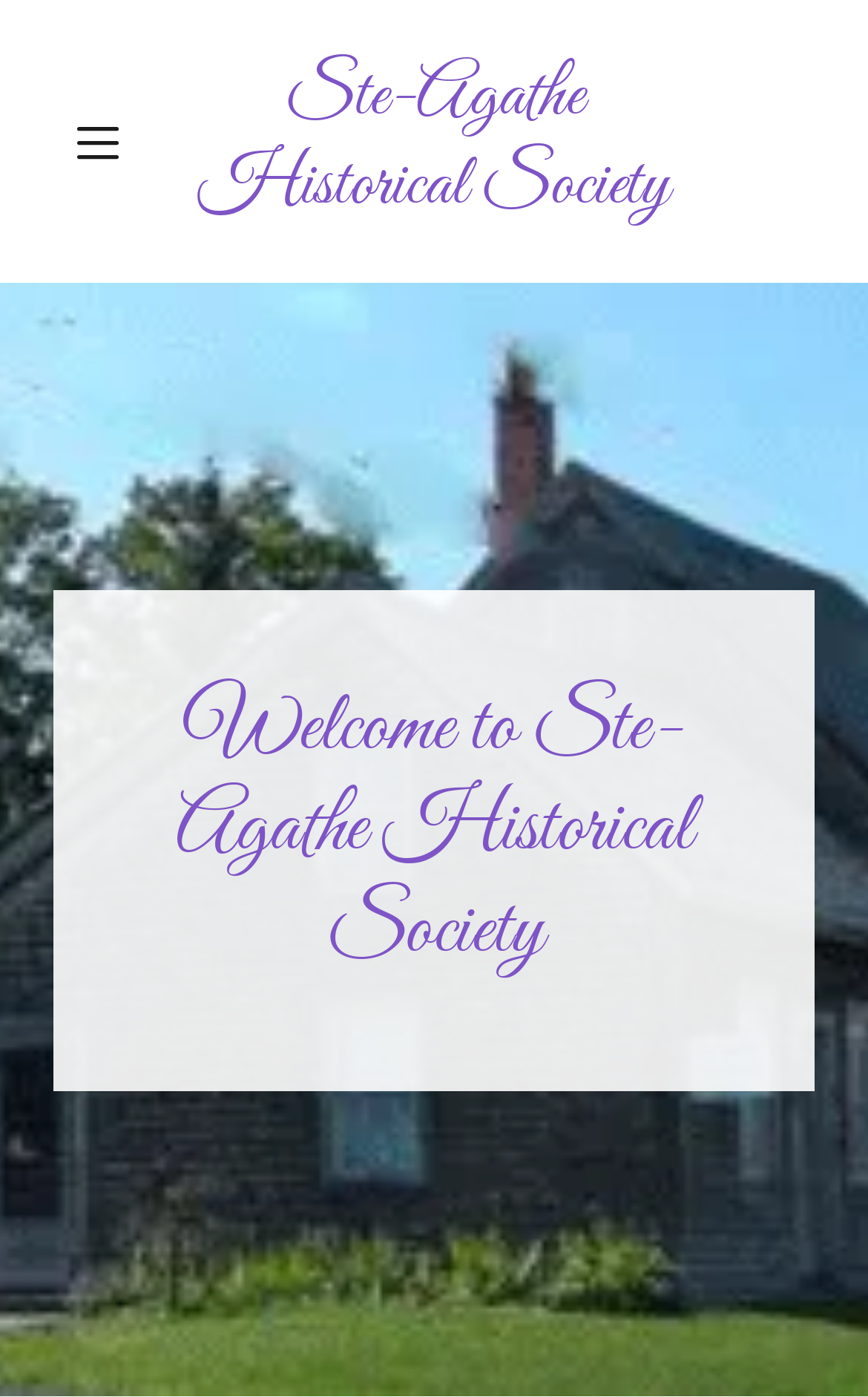Provide the bounding box coordinates of the UI element that matches the description: "aria-label="Hamburger Site Navigation Icon"".

[0.062, 0.069, 0.193, 0.133]